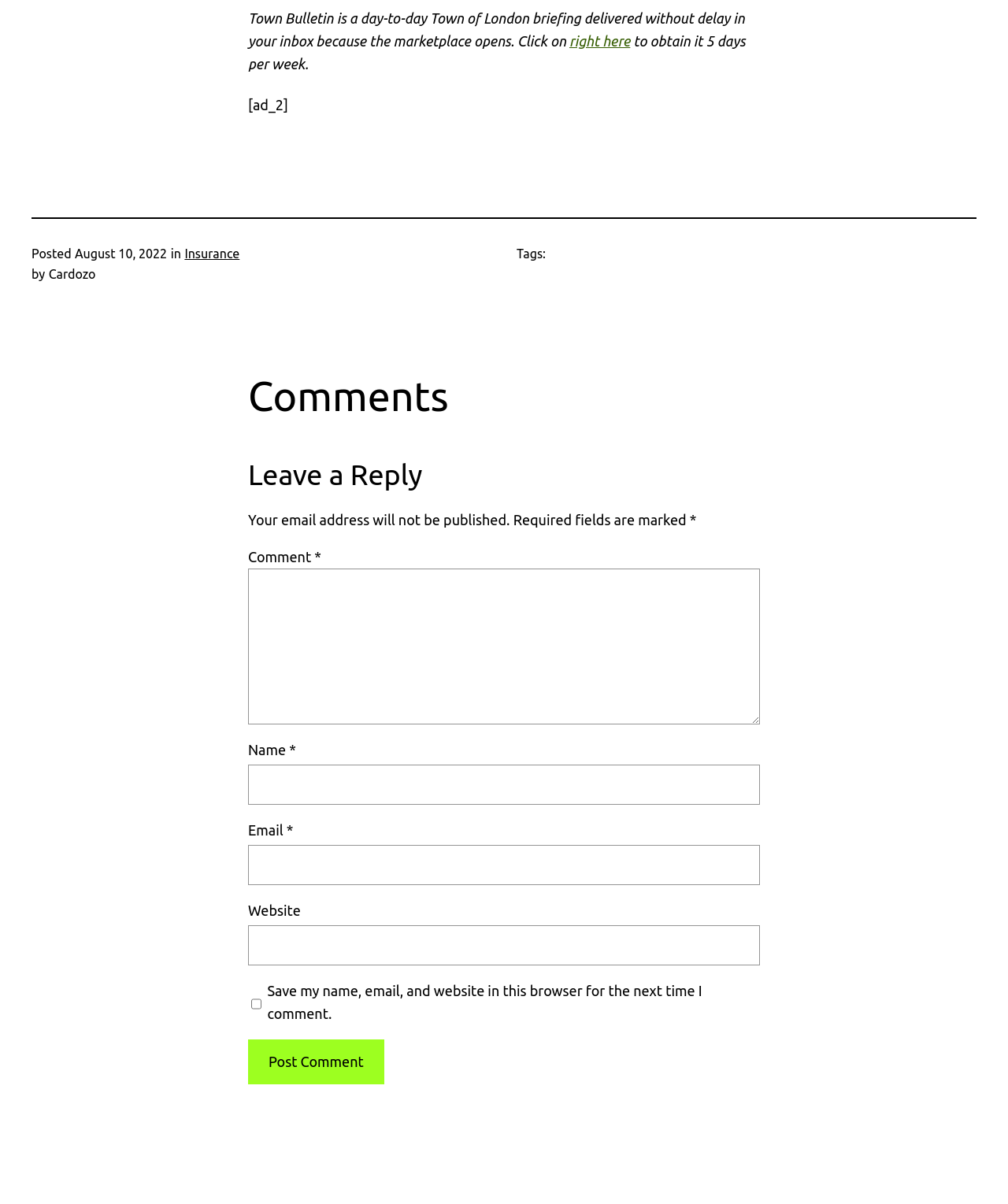Show the bounding box coordinates of the element that should be clicked to complete the task: "Click on the 'Insurance' link".

[0.183, 0.205, 0.238, 0.217]